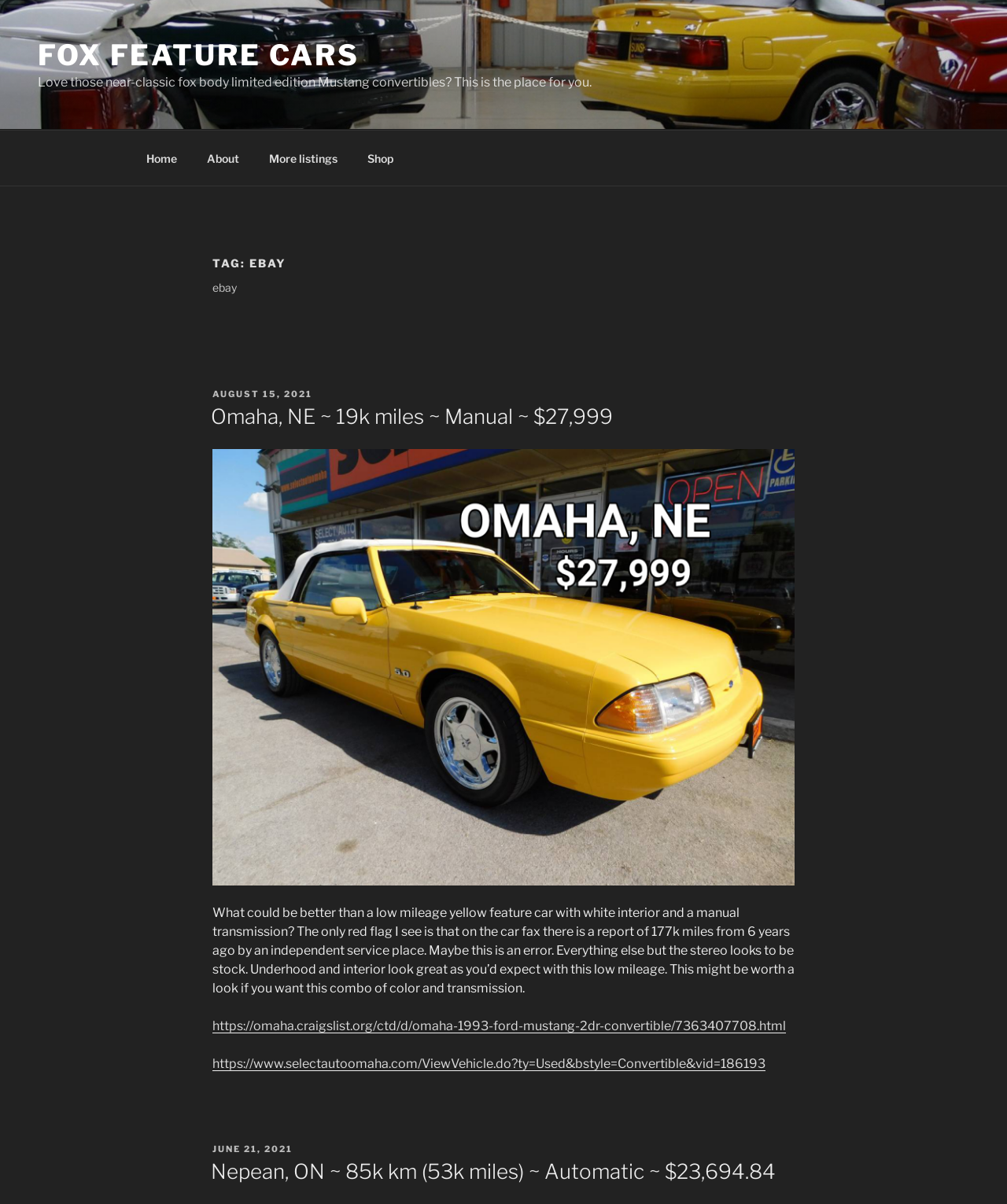Determine the bounding box coordinates of the element that should be clicked to execute the following command: "Browse more listings".

[0.253, 0.115, 0.348, 0.147]